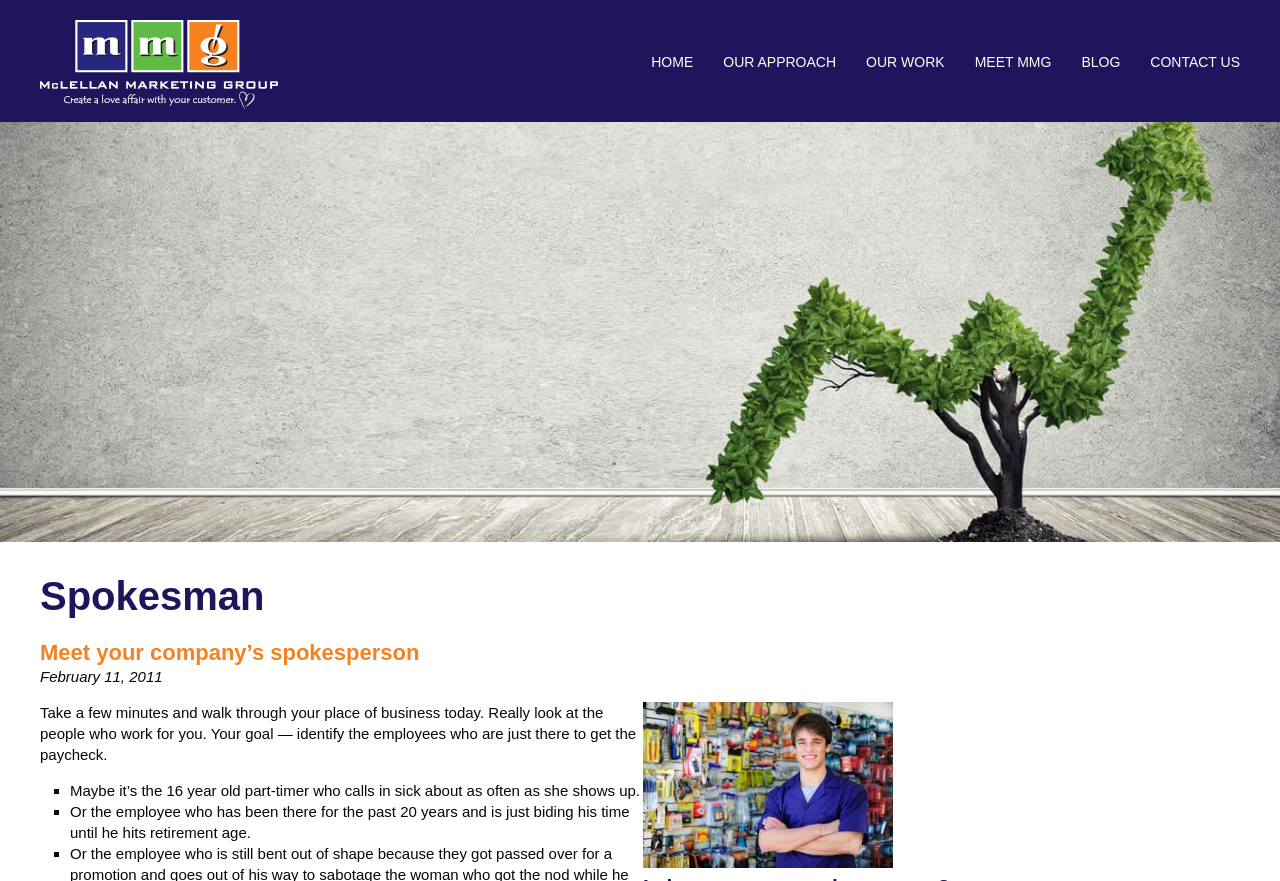Find the bounding box coordinates for the area that must be clicked to perform this action: "go to home page".

[0.497, 0.045, 0.553, 0.095]